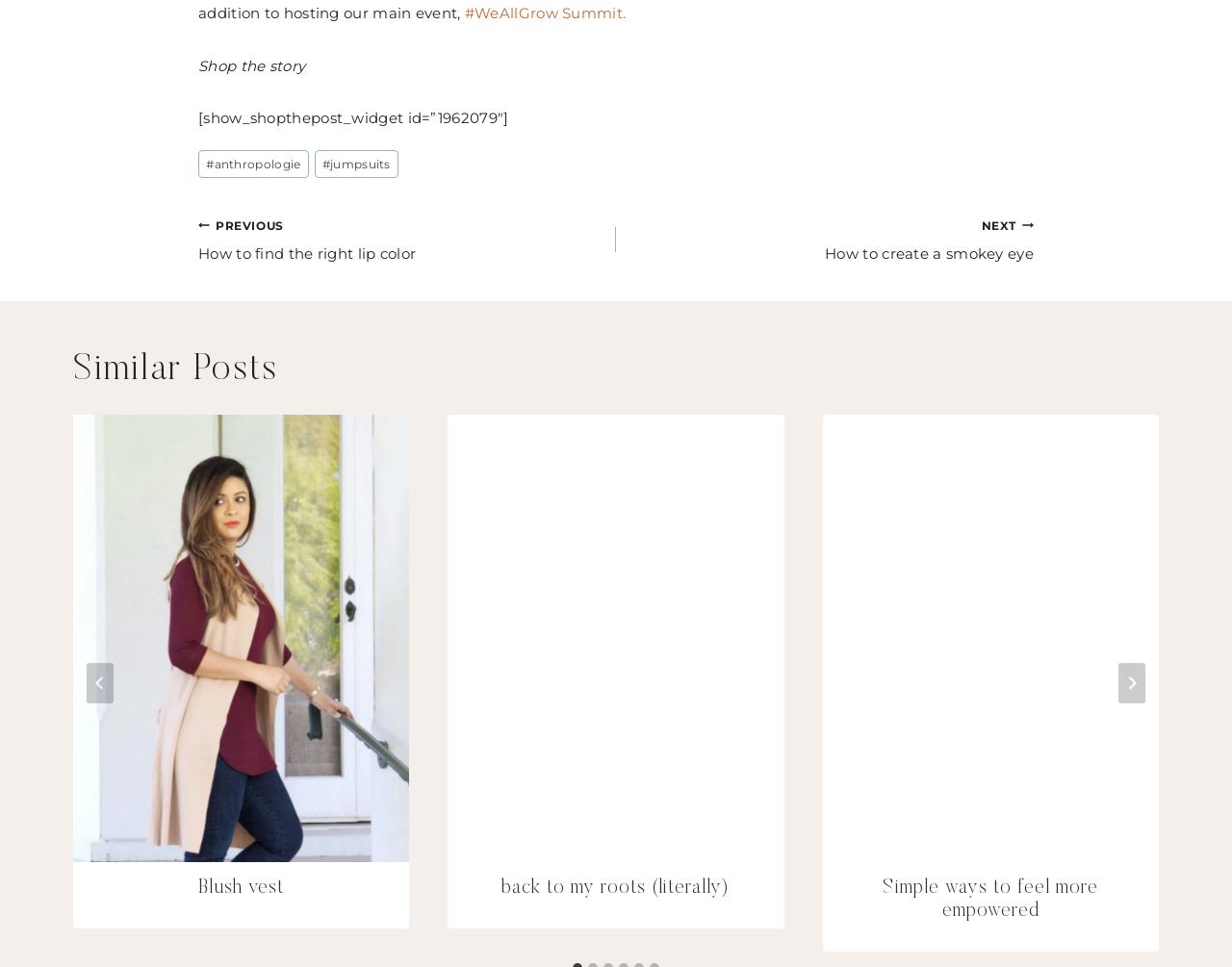Specify the bounding box coordinates of the element's region that should be clicked to achieve the following instruction: "Go to the 'NEXT How to create a smokey eye' page". The bounding box coordinates consist of four float numbers between 0 and 1, in the format [left, top, right, bottom].

[0.5, 0.222, 0.839, 0.274]